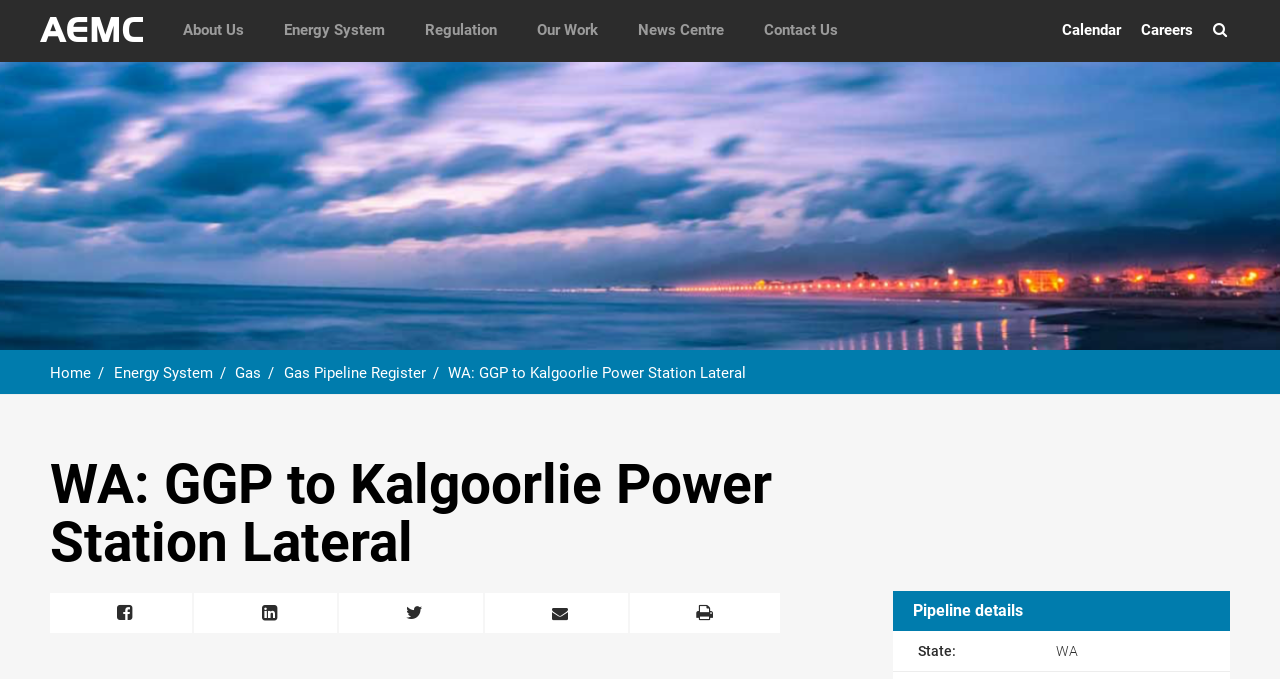Answer the question in one word or a short phrase:
What is the type of energy system related to the pipeline?

Gas